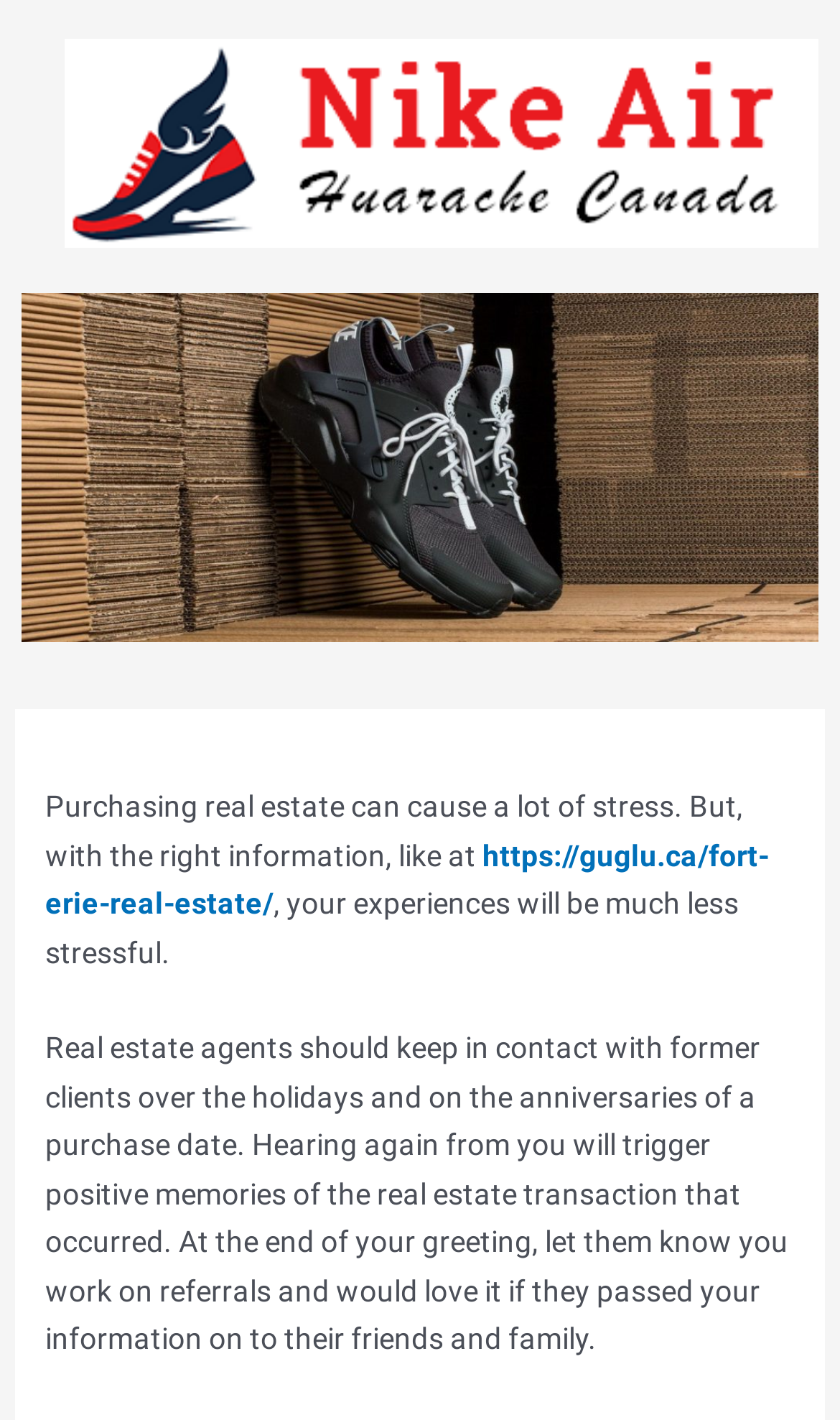Bounding box coordinates are to be given in the format (top-left x, top-left y, bottom-right x, bottom-right y). All values must be floating point numbers between 0 and 1. Provide the bounding box coordinate for the UI element described as: https://guglu.ca/fort-erie-real-estate/

[0.054, 0.59, 0.916, 0.648]